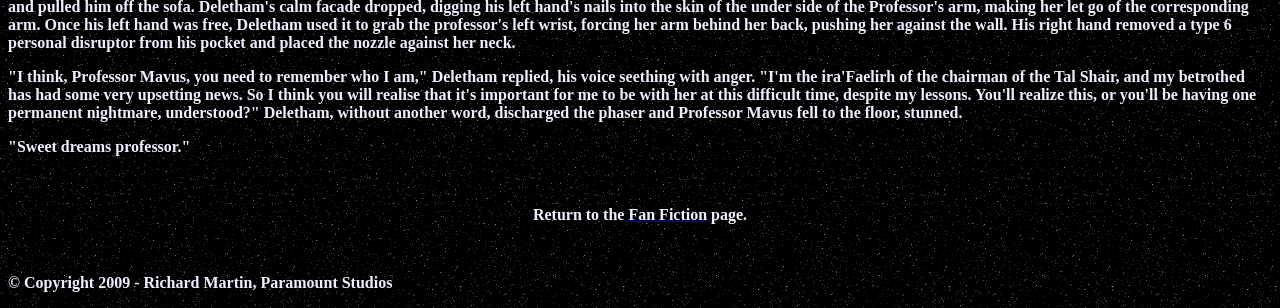Identify the bounding box for the given UI element using the description provided. Coordinates should be in the format (top-left x, top-left y, bottom-right x, bottom-right y) and must be between 0 and 1. Here is the description: Fan Fiction

[0.491, 0.669, 0.552, 0.724]